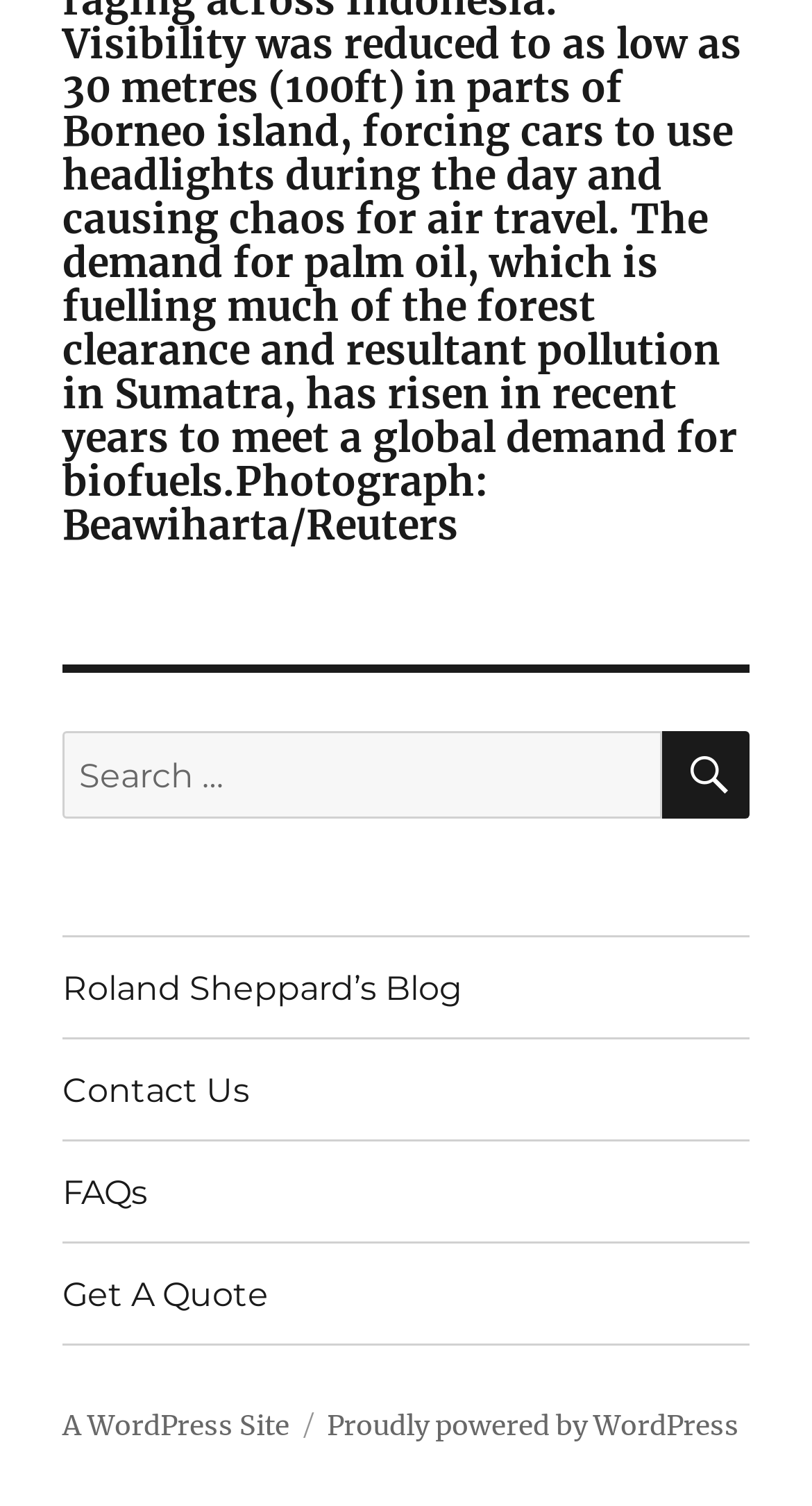Specify the bounding box coordinates of the area to click in order to follow the given instruction: "search for something."

[0.077, 0.486, 0.815, 0.544]